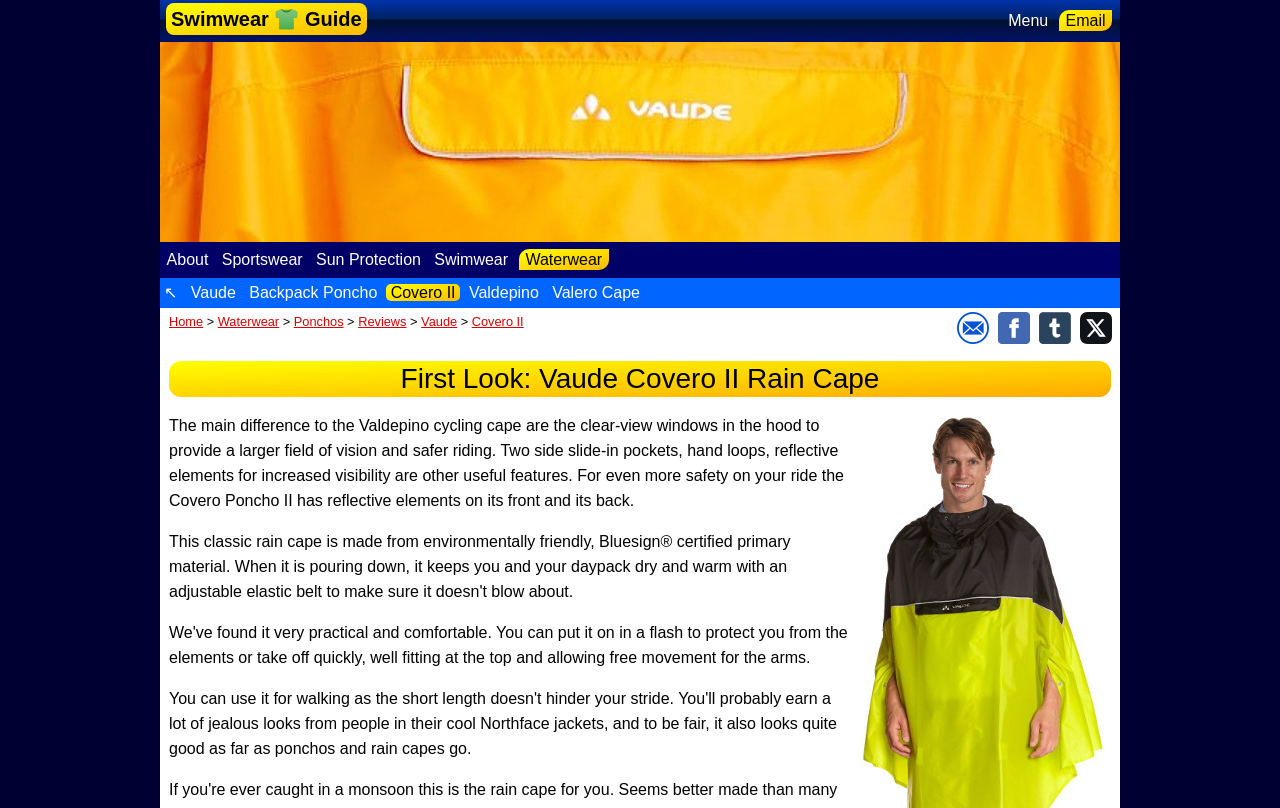What is the purpose of the clear-view windows in the hood?
Give a single word or phrase answer based on the content of the image.

Provide a larger field of vision